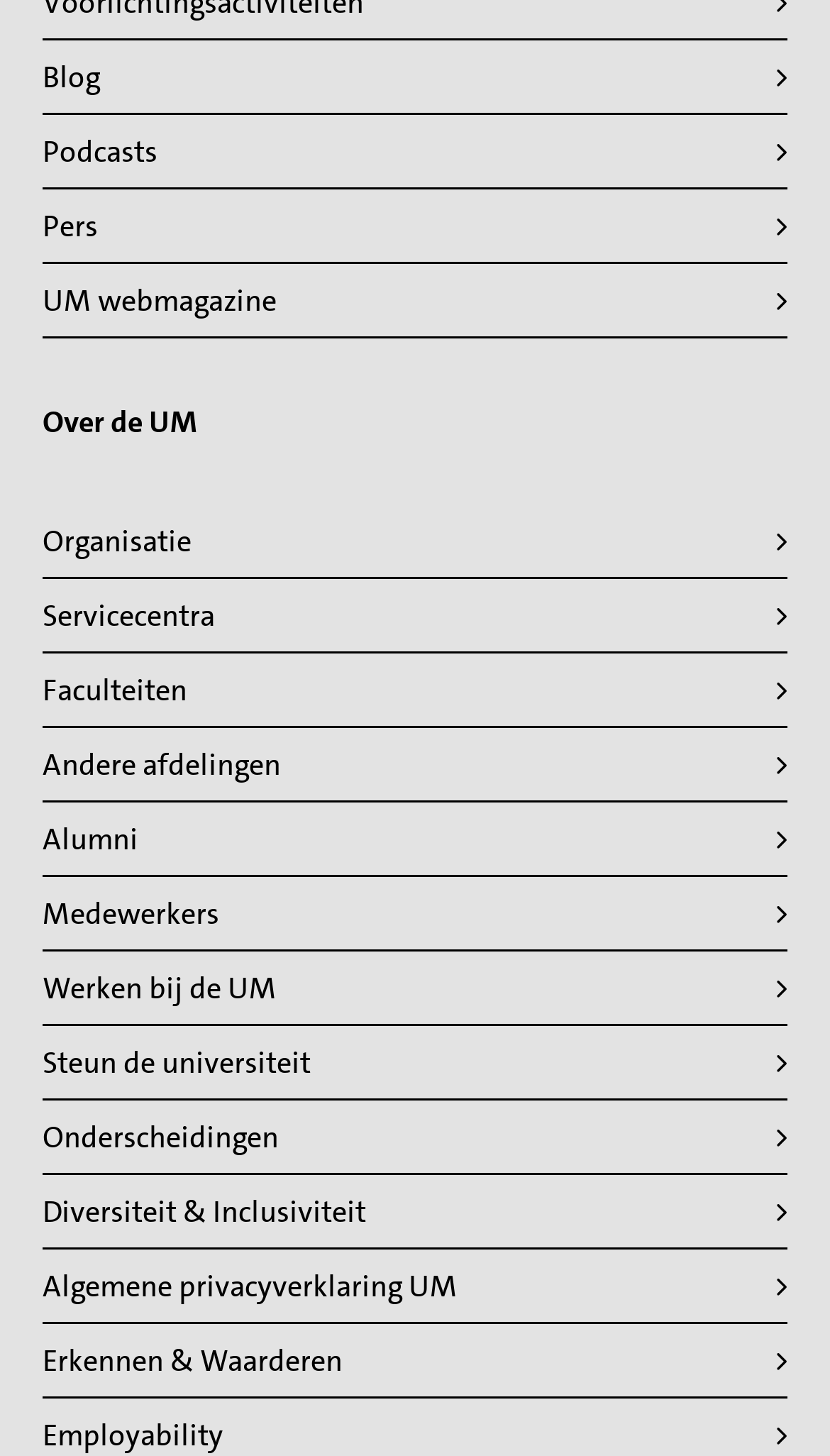Please locate the bounding box coordinates of the element's region that needs to be clicked to follow the instruction: "Read about diversity and inclusivity". The bounding box coordinates should be provided as four float numbers between 0 and 1, i.e., [left, top, right, bottom].

[0.051, 0.818, 0.949, 0.844]